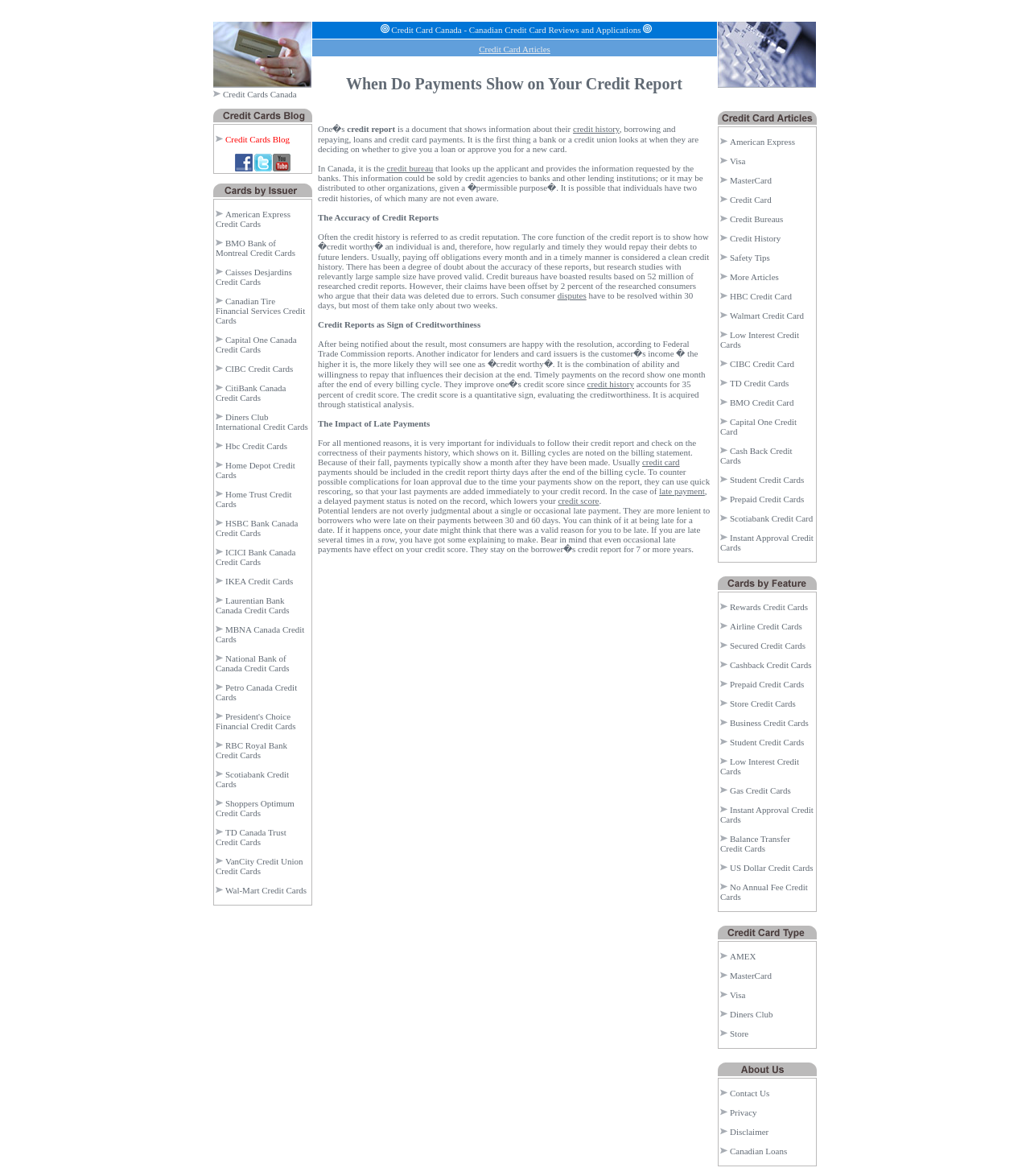Please find the bounding box coordinates of the element that you should click to achieve the following instruction: "Browse Scotiabank Credit Cards". The coordinates should be presented as four float numbers between 0 and 1: [left, top, right, bottom].

[0.209, 0.654, 0.281, 0.671]